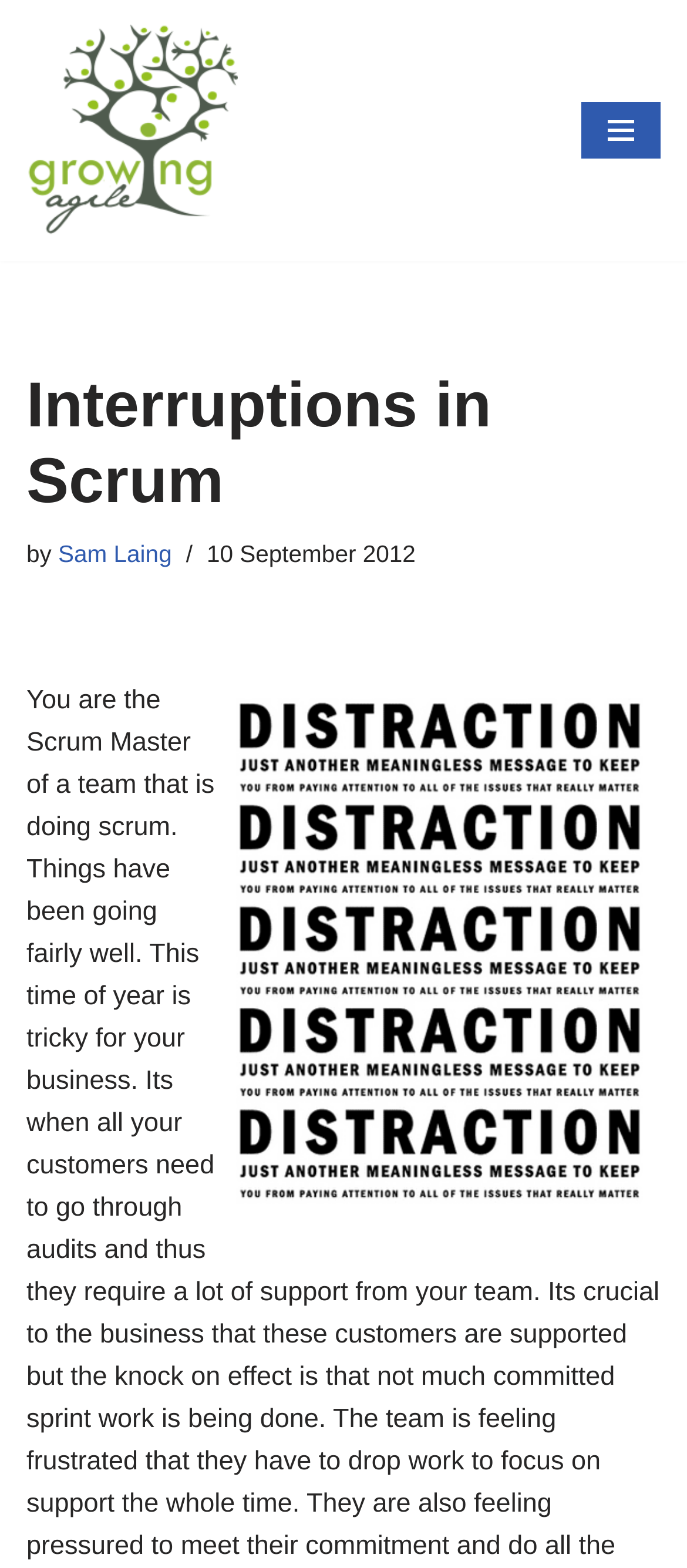Predict the bounding box coordinates of the UI element that matches this description: "Skip to content". The coordinates should be in the format [left, top, right, bottom] with each value between 0 and 1.

[0.0, 0.036, 0.077, 0.058]